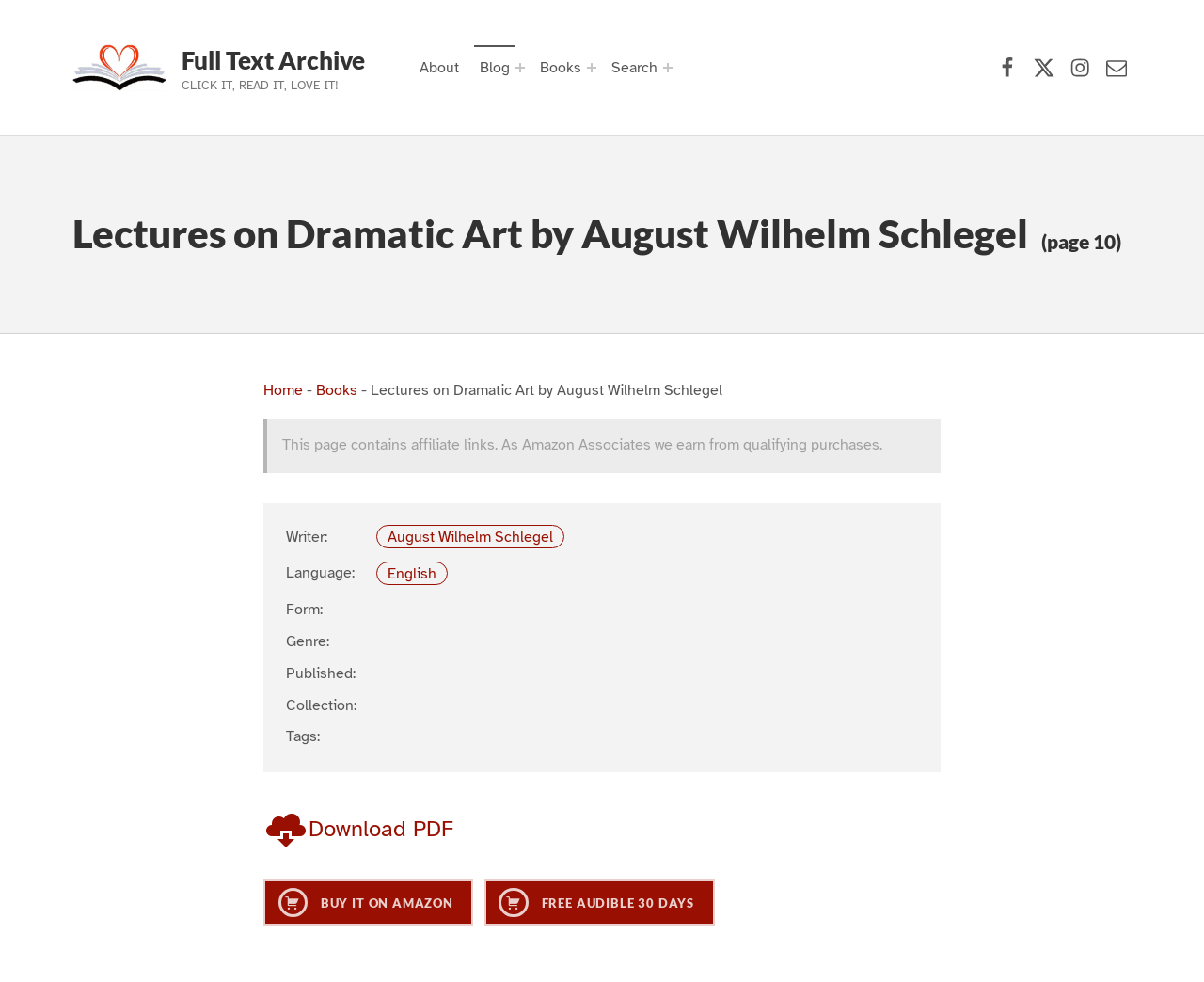What is the author of the book?
Please analyze the image and answer the question with as much detail as possible.

I found a link element with the text 'August Wilhelm Schlegel' next to a 'Writer:' label, which suggests that August Wilhelm Schlegel is the author of the book.